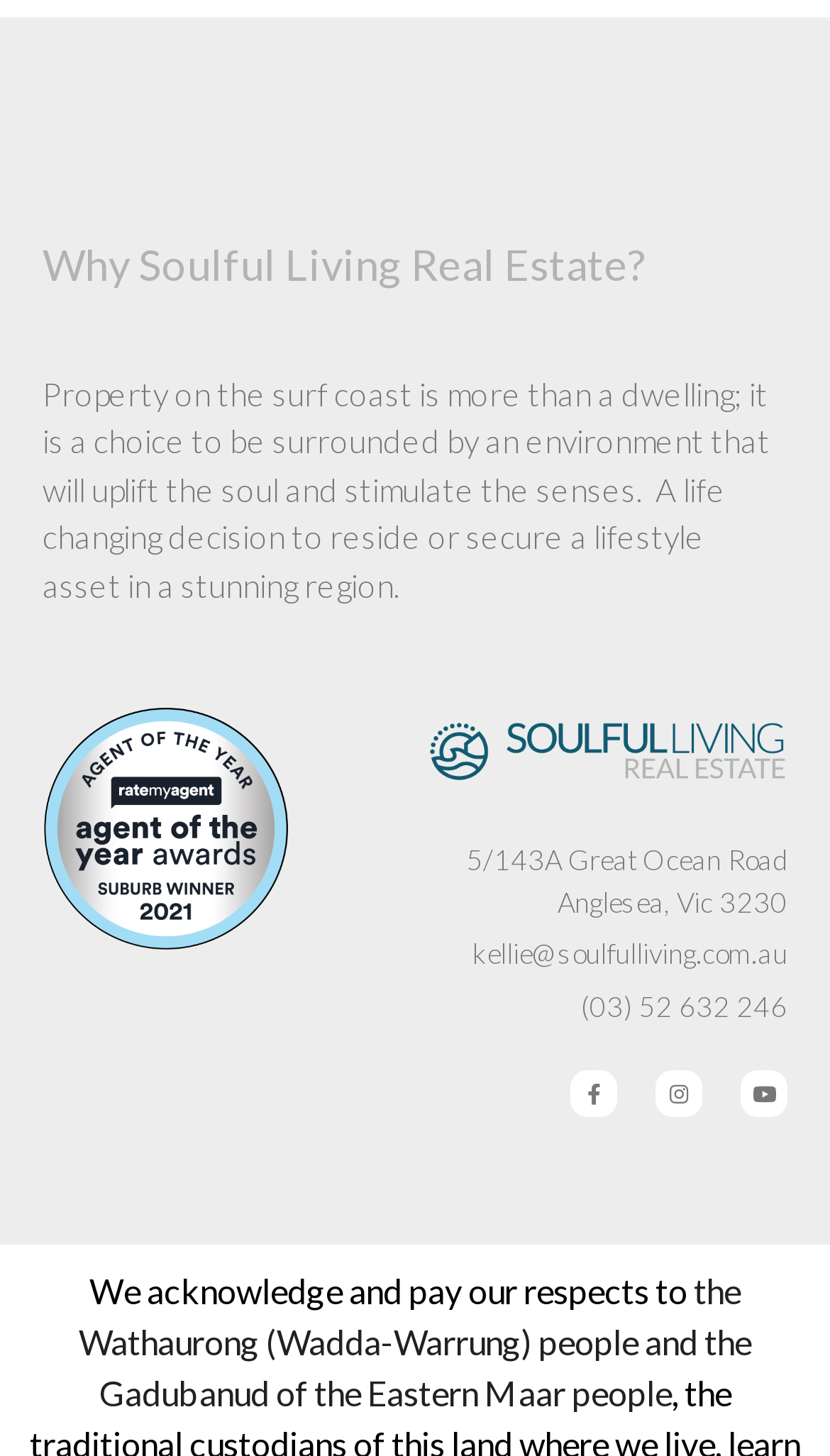Use a single word or phrase to respond to the question:
What is the email address of the contact person?

kellie@soulfulliving.com.au